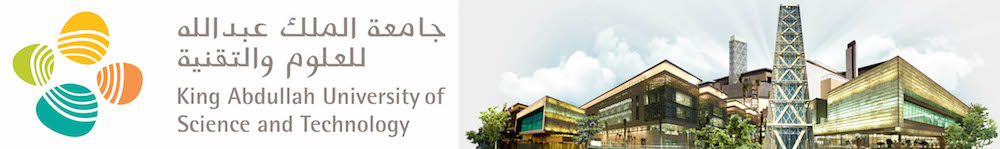Offer a detailed caption for the image presented.

The image features the logo of the King Abdullah University of Science and Technology (KAUST) alongside a visually striking representation of its architectural landscape. The logo, depicted on the left, incorporates vibrant circular elements in a palette of orange, green, and teal, symbolizing innovation and sustainability. On the right side, a beautifully detailed illustration showcases the university's modern buildings, characterized by unique geometrical shapes and expansive glass facades, which embody its commitment to cutting-edge research and technology. This composition effectively captures the essence of KAUST as a leader in scientific advancement and educational excellence in the region.